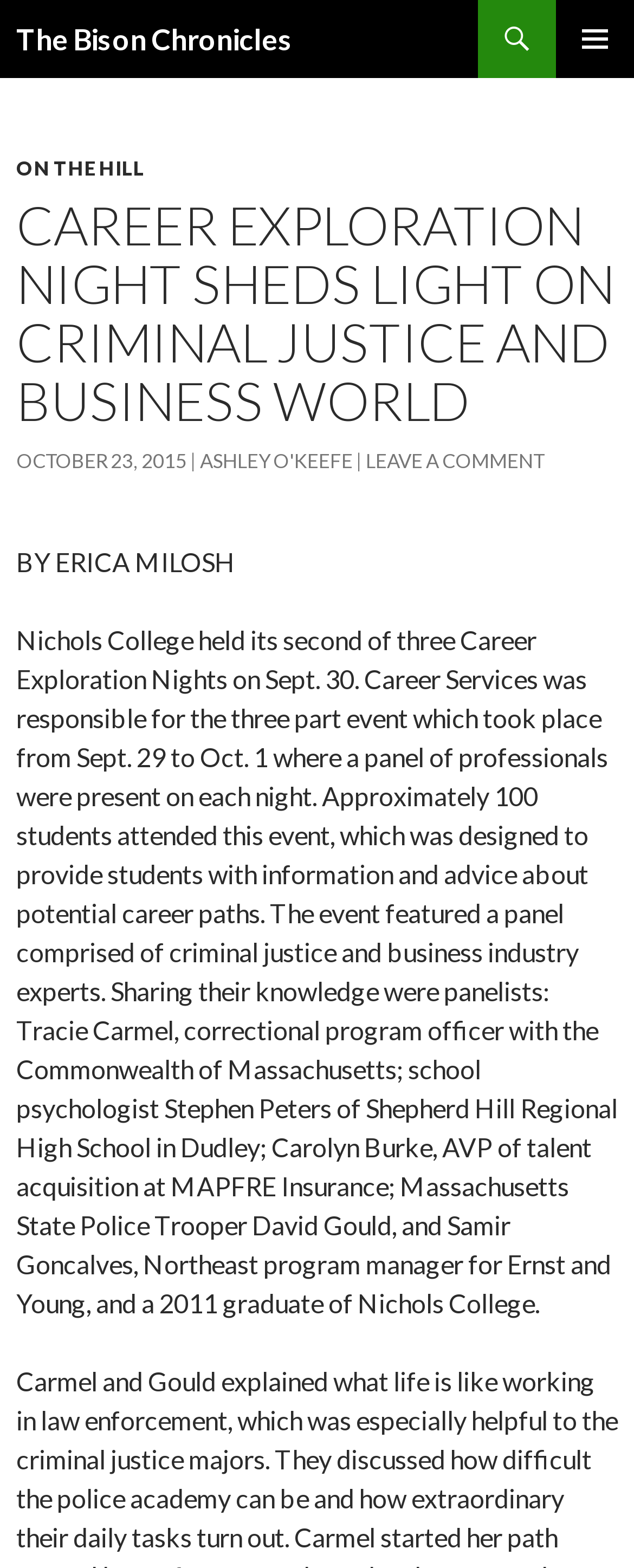Refer to the screenshot and answer the following question in detail:
What was the purpose of the Career Exploration Nights?

The purpose of the Career Exploration Nights was to provide students with information and advice about potential career paths, as stated in the article. This event was designed to help students learn more about different careers and gain insights from industry experts.